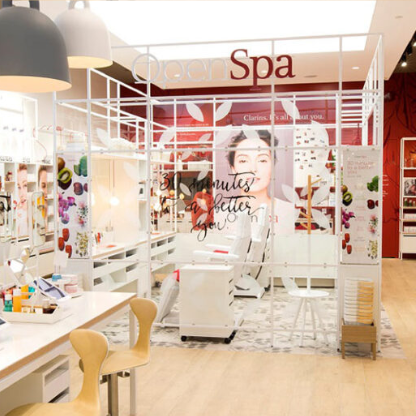Reply to the question with a single word or phrase:
What products are displayed on the countertops?

Beauty and skincare products